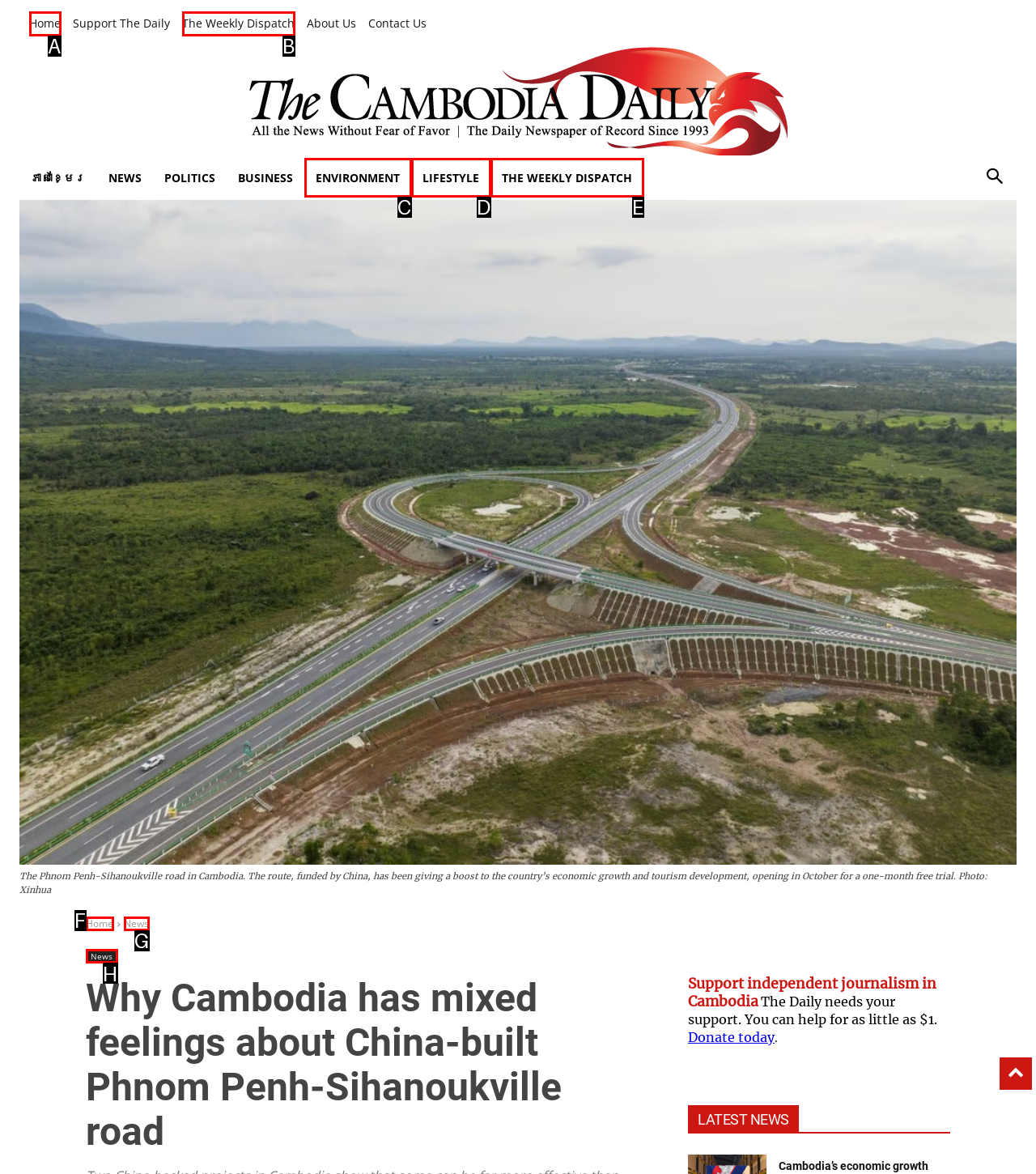Given the description: The Weekly Dispatch, identify the matching option. Answer with the corresponding letter.

B